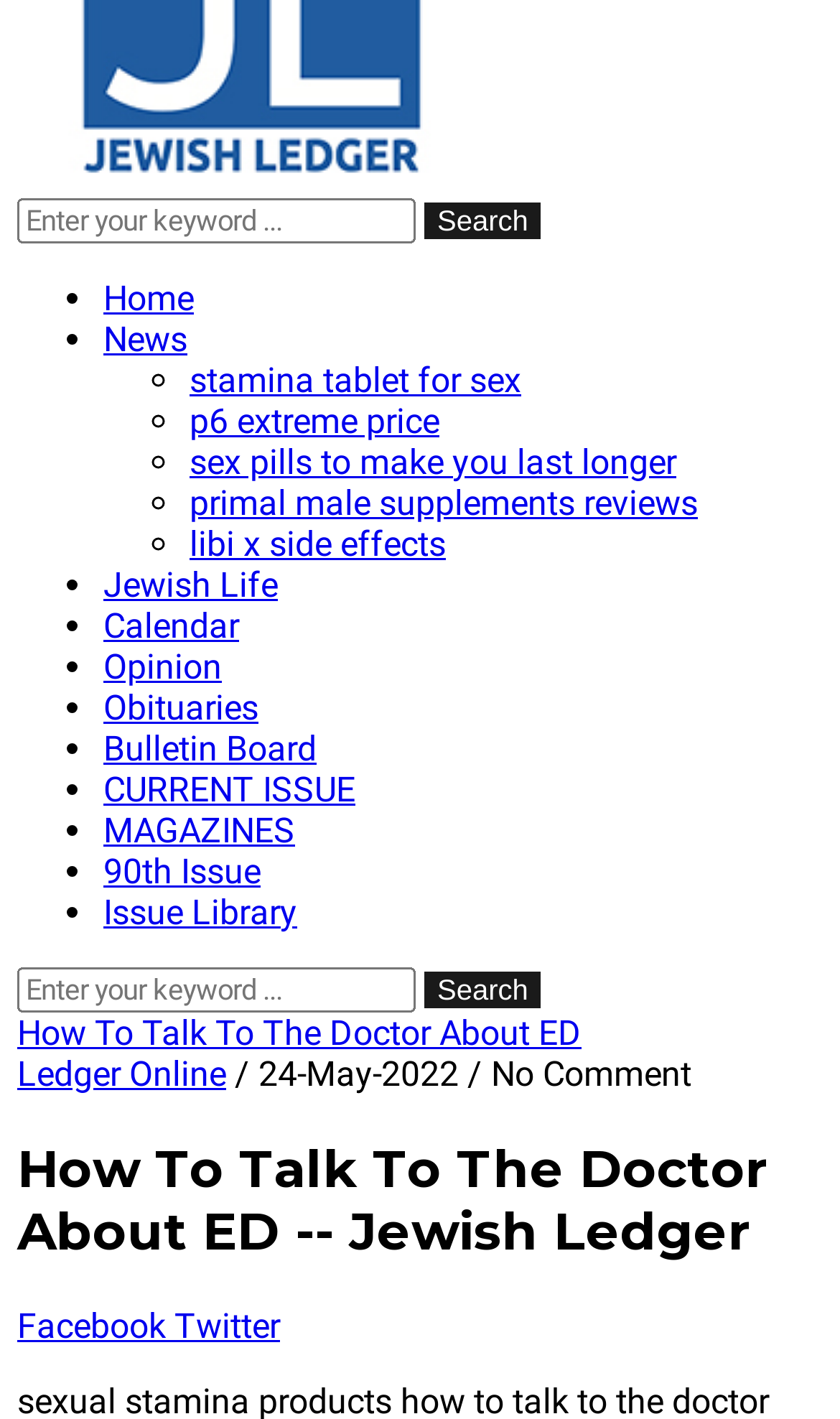Extract the bounding box coordinates for the described element: "CURRENT ISSUE". The coordinates should be represented as four float numbers between 0 and 1: [left, top, right, bottom].

[0.123, 0.542, 0.423, 0.571]